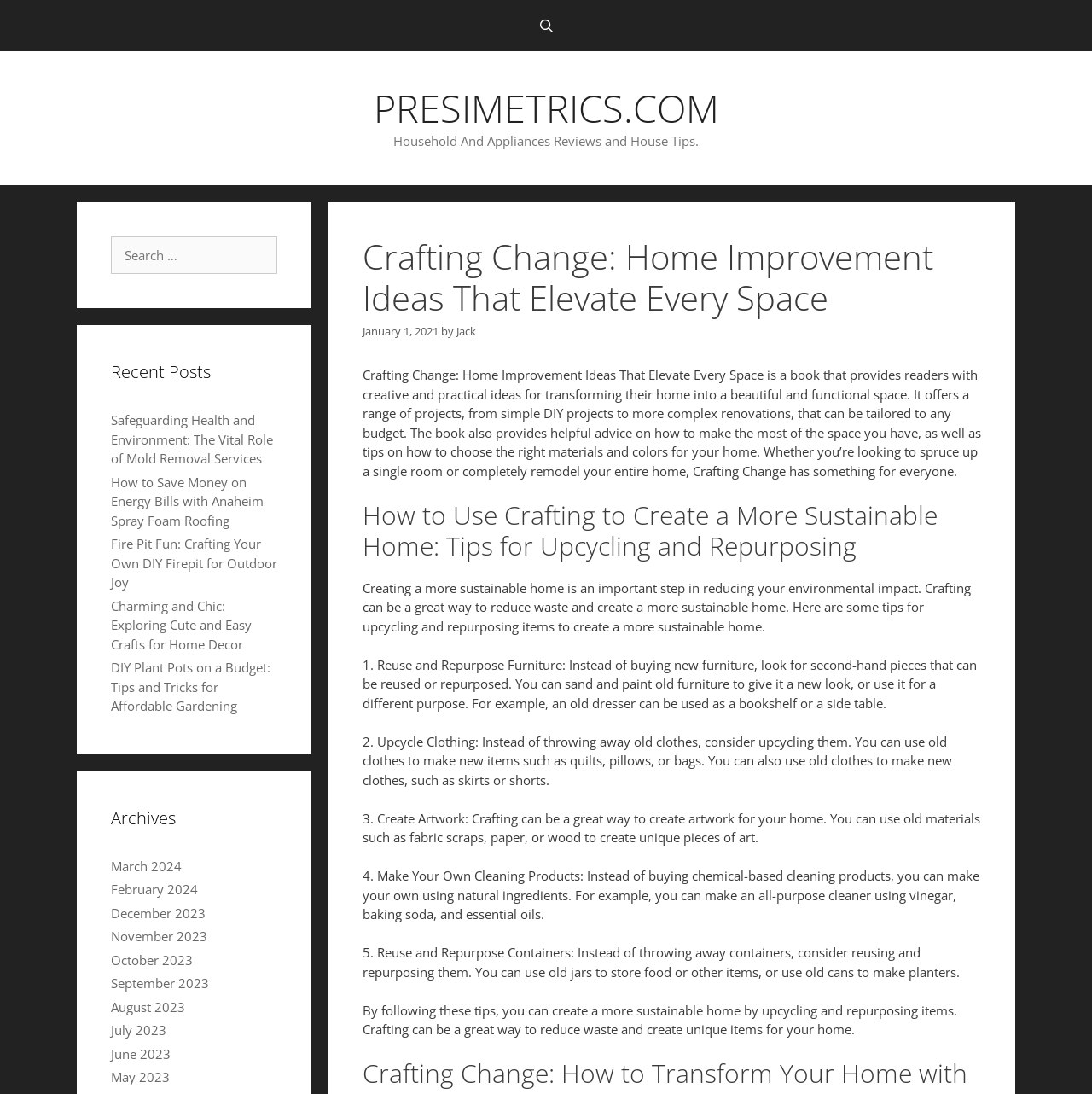Please specify the bounding box coordinates of the region to click in order to perform the following instruction: "Visit PRESIMETRICS.COM".

[0.342, 0.075, 0.658, 0.122]